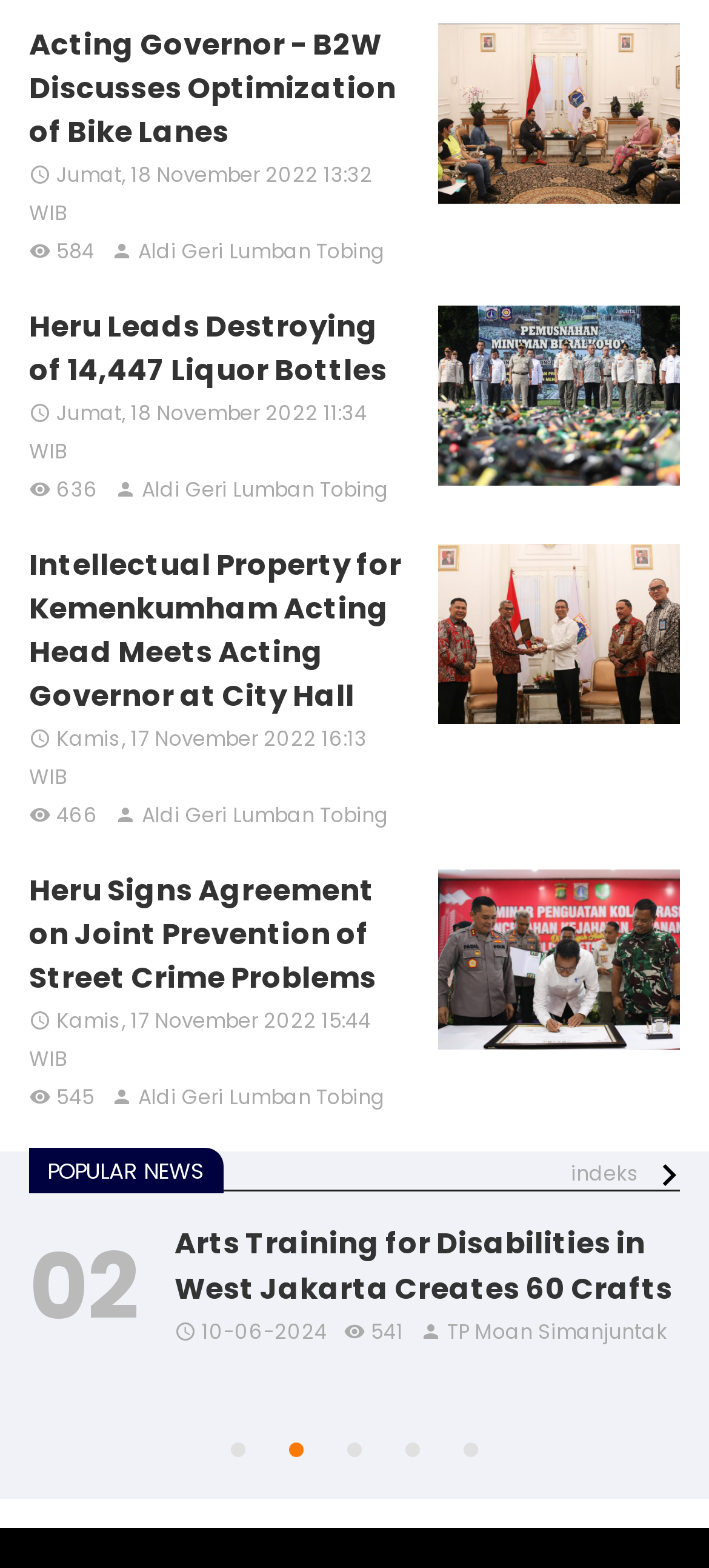Determine the bounding box coordinates of the element that should be clicked to execute the following command: "Check the access time of the article about Intellectual Property for Kemenkumham Acting Head meeting Acting Governor at City Hall".

[0.041, 0.465, 0.072, 0.479]